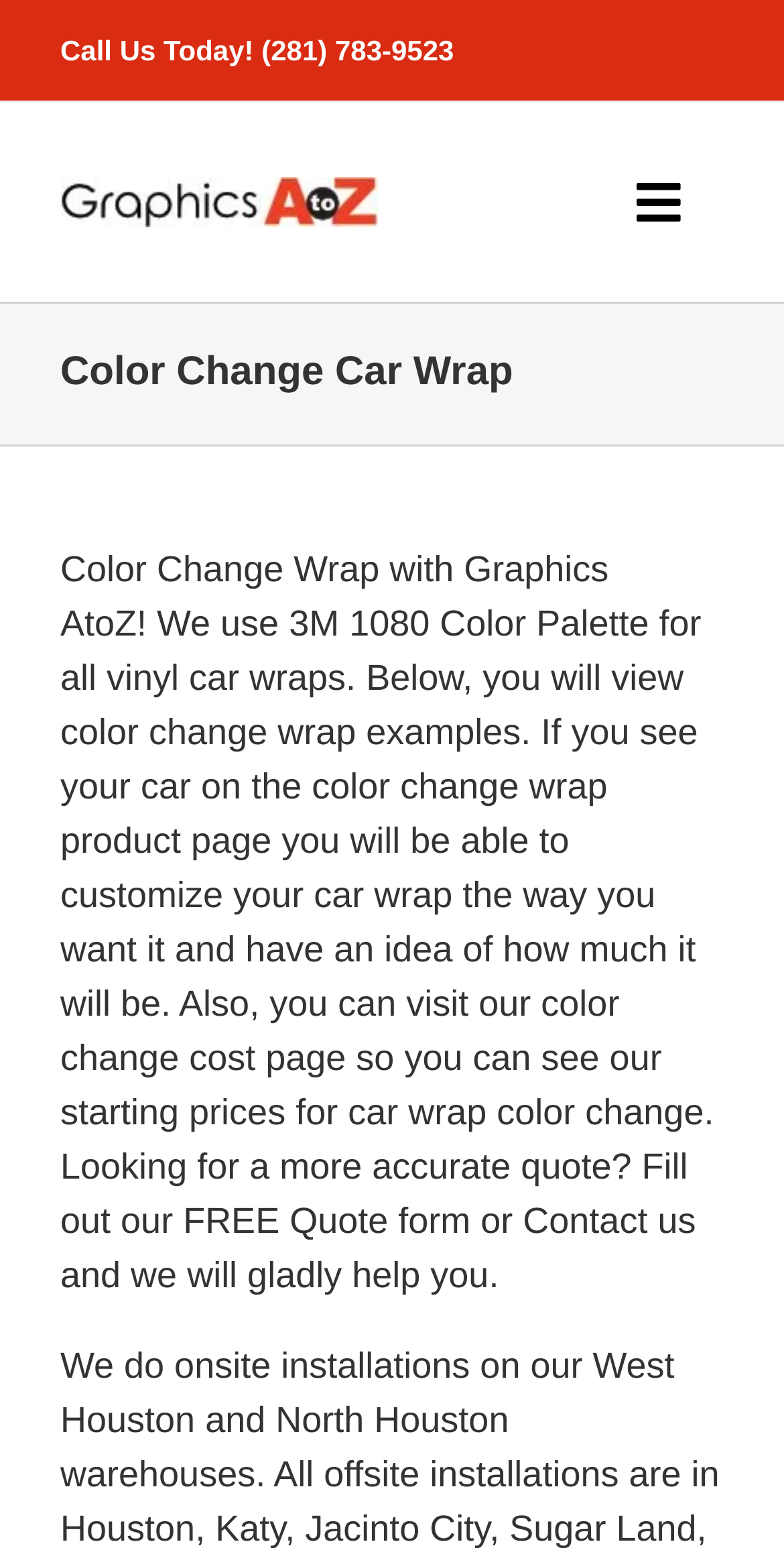Use a single word or phrase to answer the question:
What is the phone number to call for inquiries?

(281) 783-9523